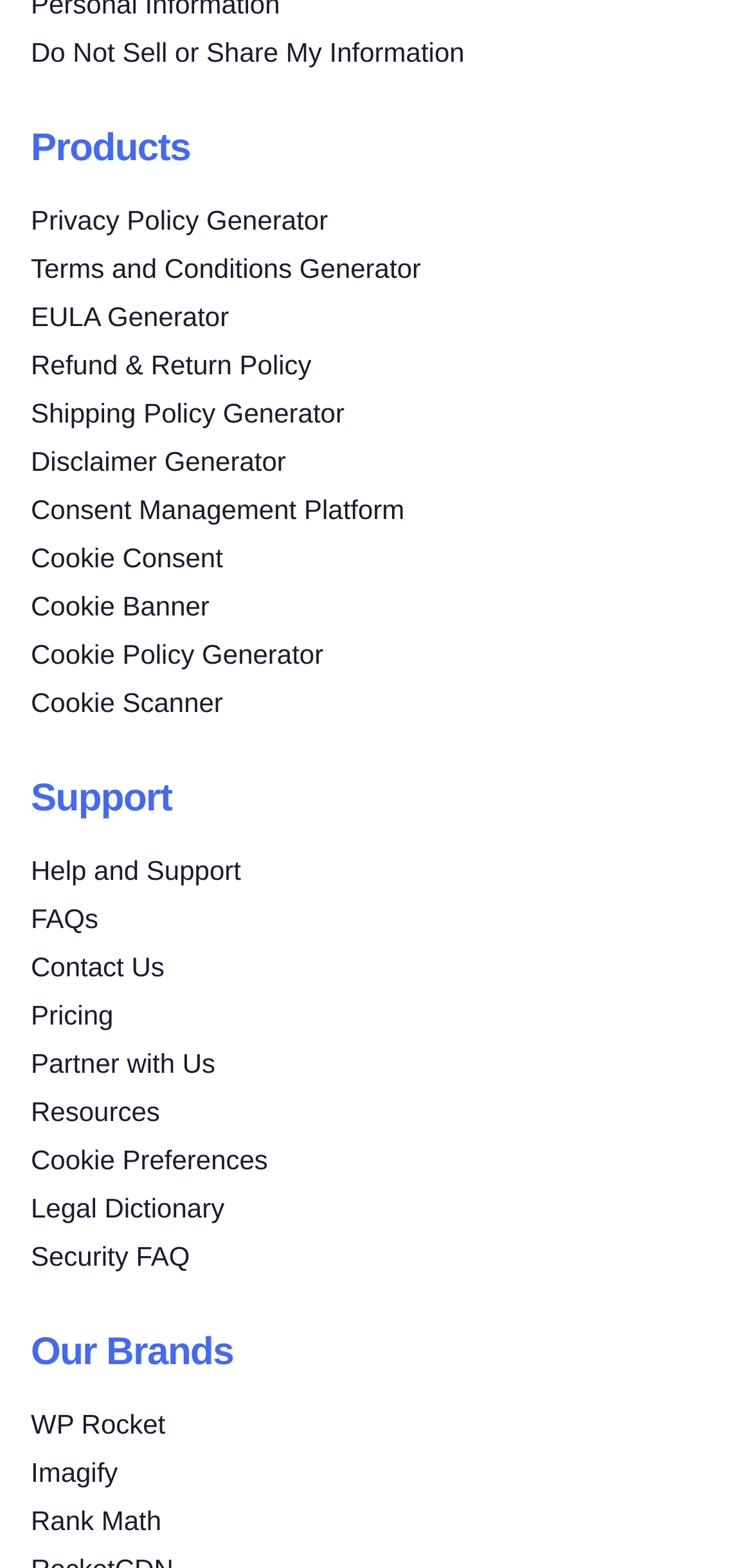Identify the bounding box coordinates of the clickable region to carry out the given instruction: "View products".

[0.041, 0.077, 0.959, 0.114]